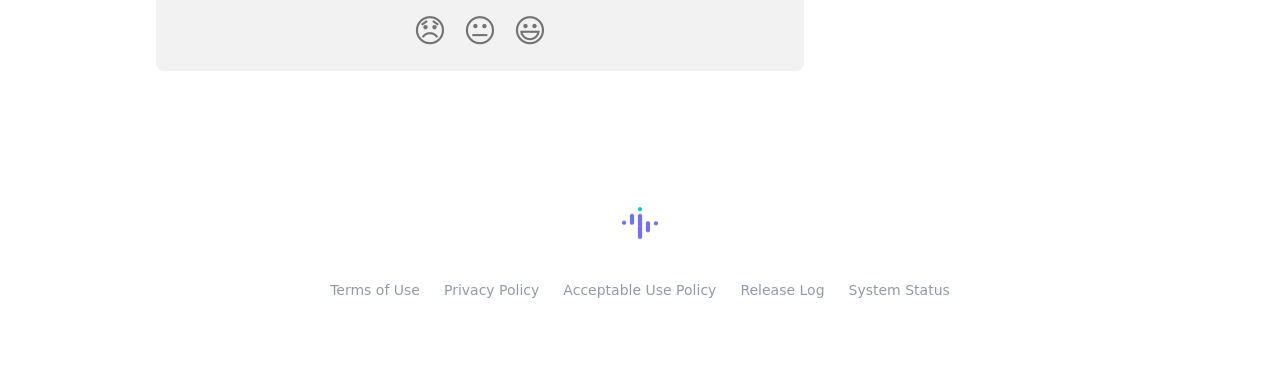Please specify the bounding box coordinates of the clickable region necessary for completing the following instruction: "Read Terms of Use". The coordinates must consist of four float numbers between 0 and 1, i.e., [left, top, right, bottom].

[0.258, 0.74, 0.328, 0.782]